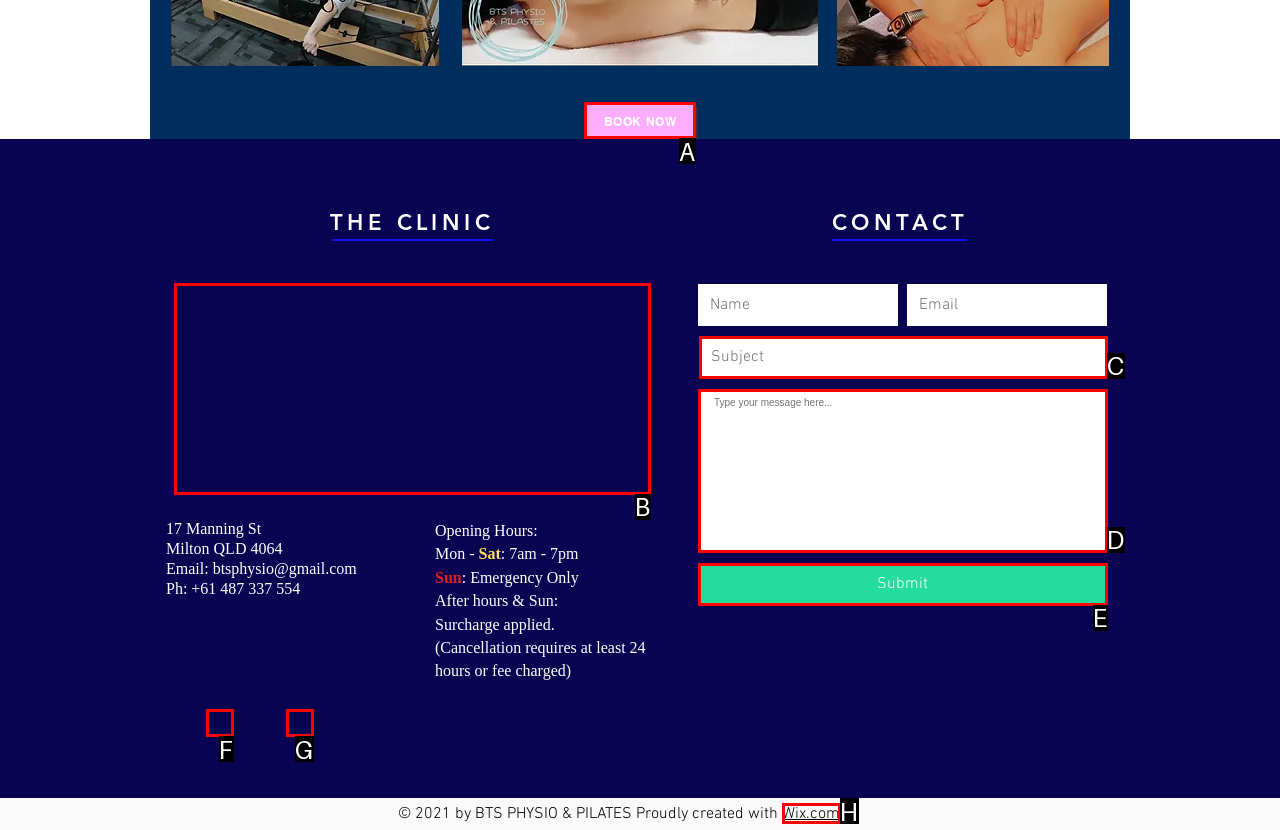Tell me the letter of the UI element to click in order to accomplish the following task: Book now
Answer with the letter of the chosen option from the given choices directly.

A